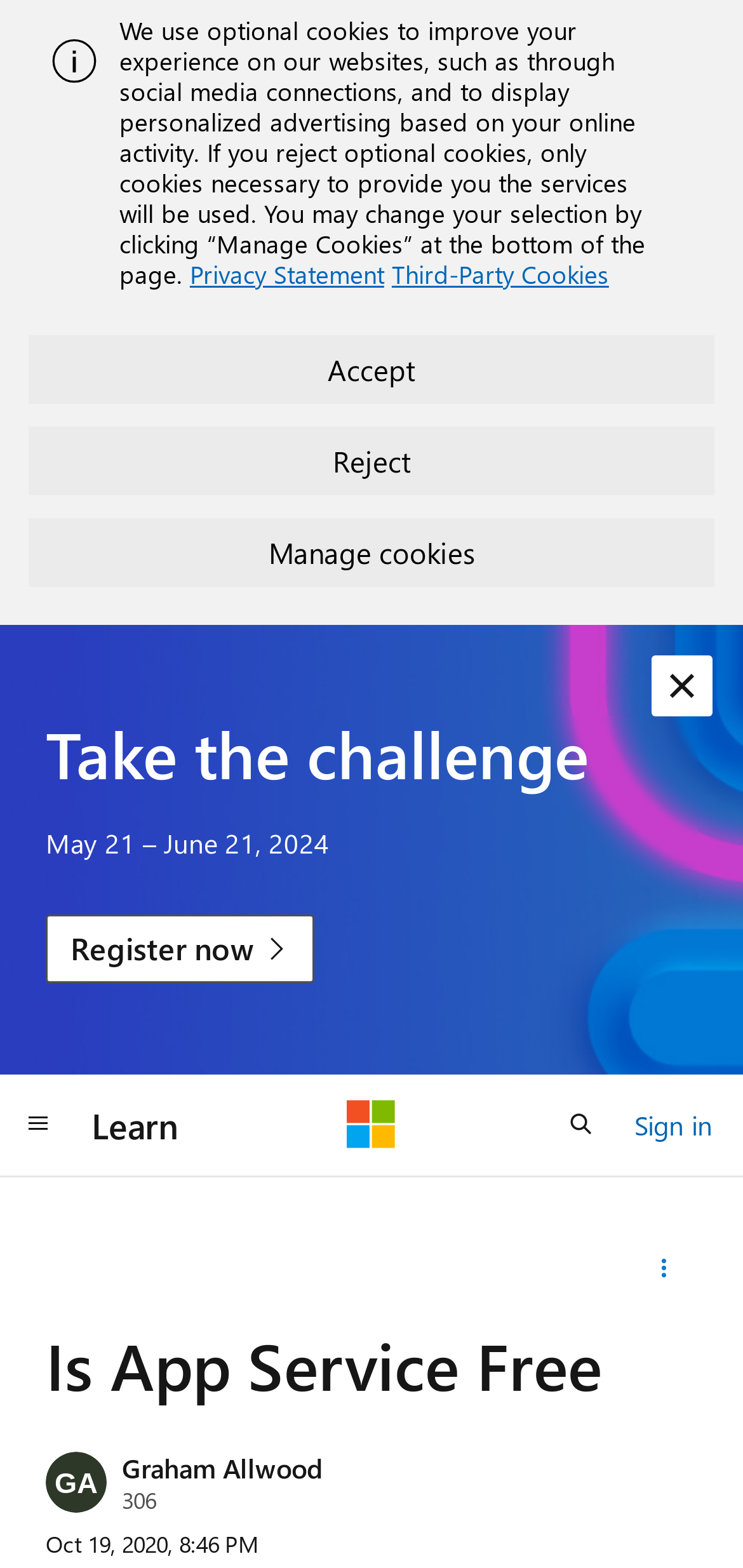Pinpoint the bounding box coordinates of the area that must be clicked to complete this instruction: "Register for the challenge".

[0.062, 0.583, 0.424, 0.627]